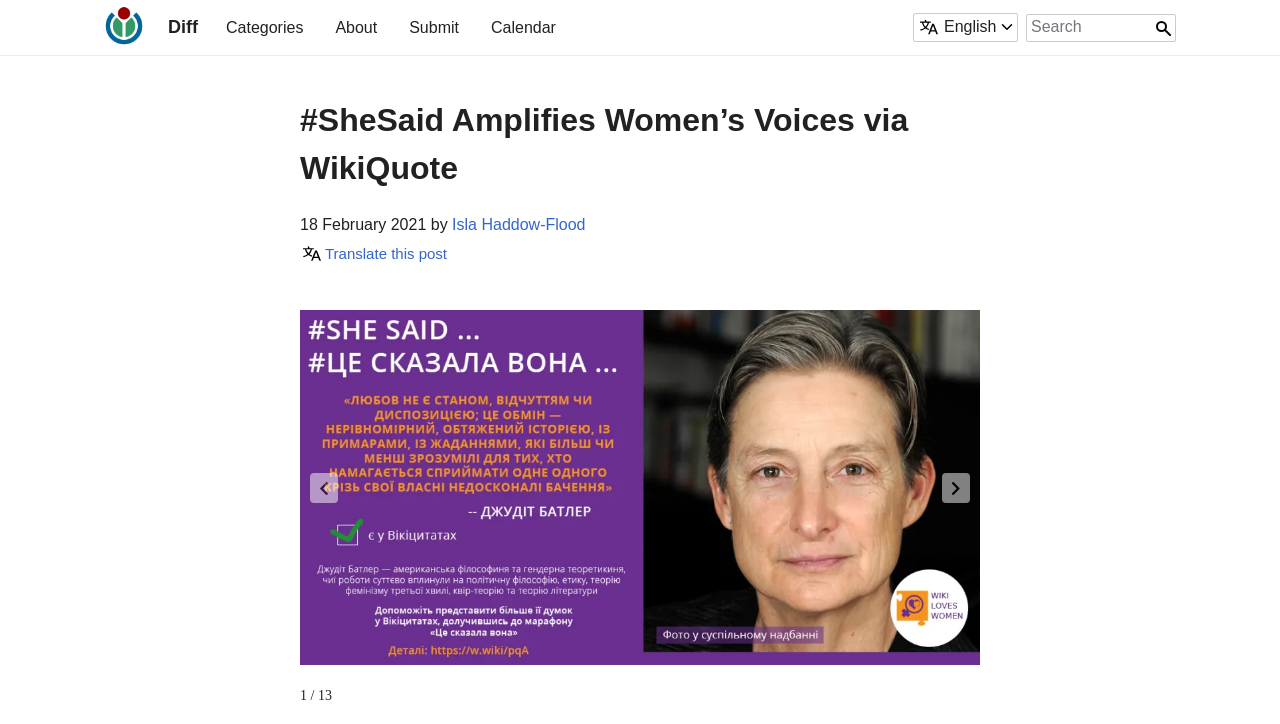Can you find the bounding box coordinates of the area I should click to execute the following instruction: "Choose a language"?

[0.713, 0.018, 0.795, 0.058]